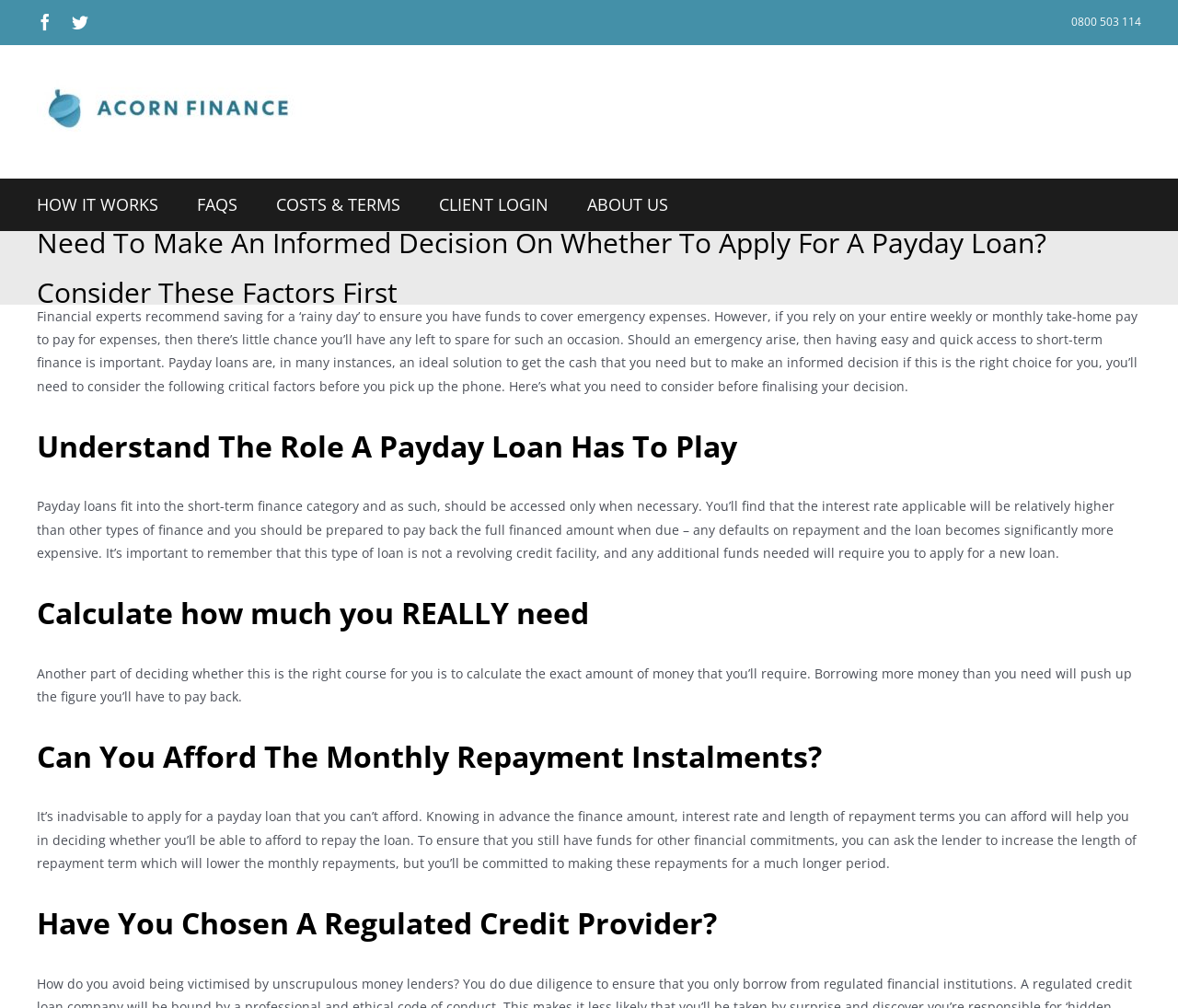Find the bounding box coordinates for the HTML element specified by: "FAQS".

[0.167, 0.177, 0.202, 0.228]